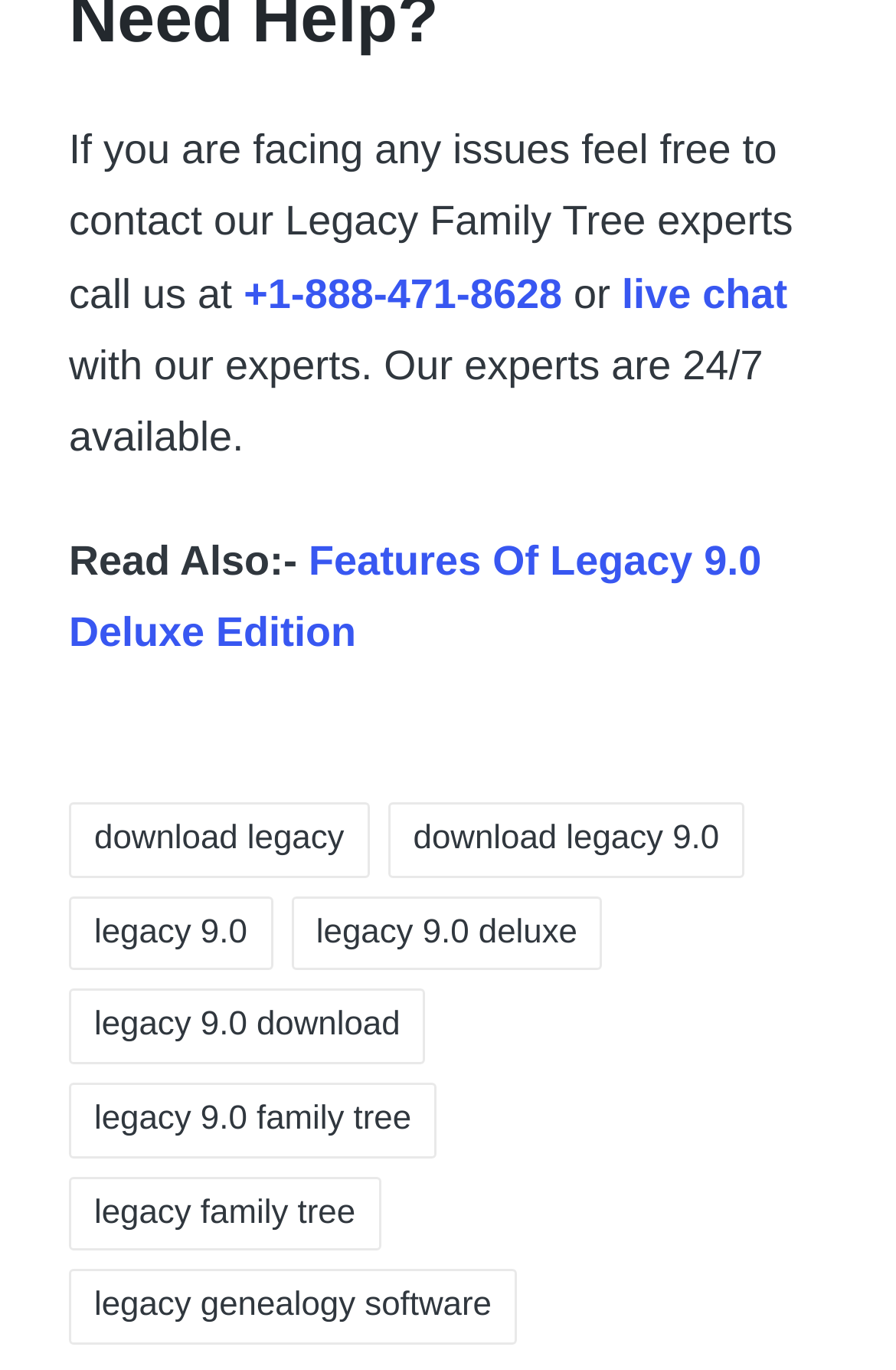Use a single word or phrase to answer this question: 
How can you contact Legacy Family Tree experts besides calling?

Live chat